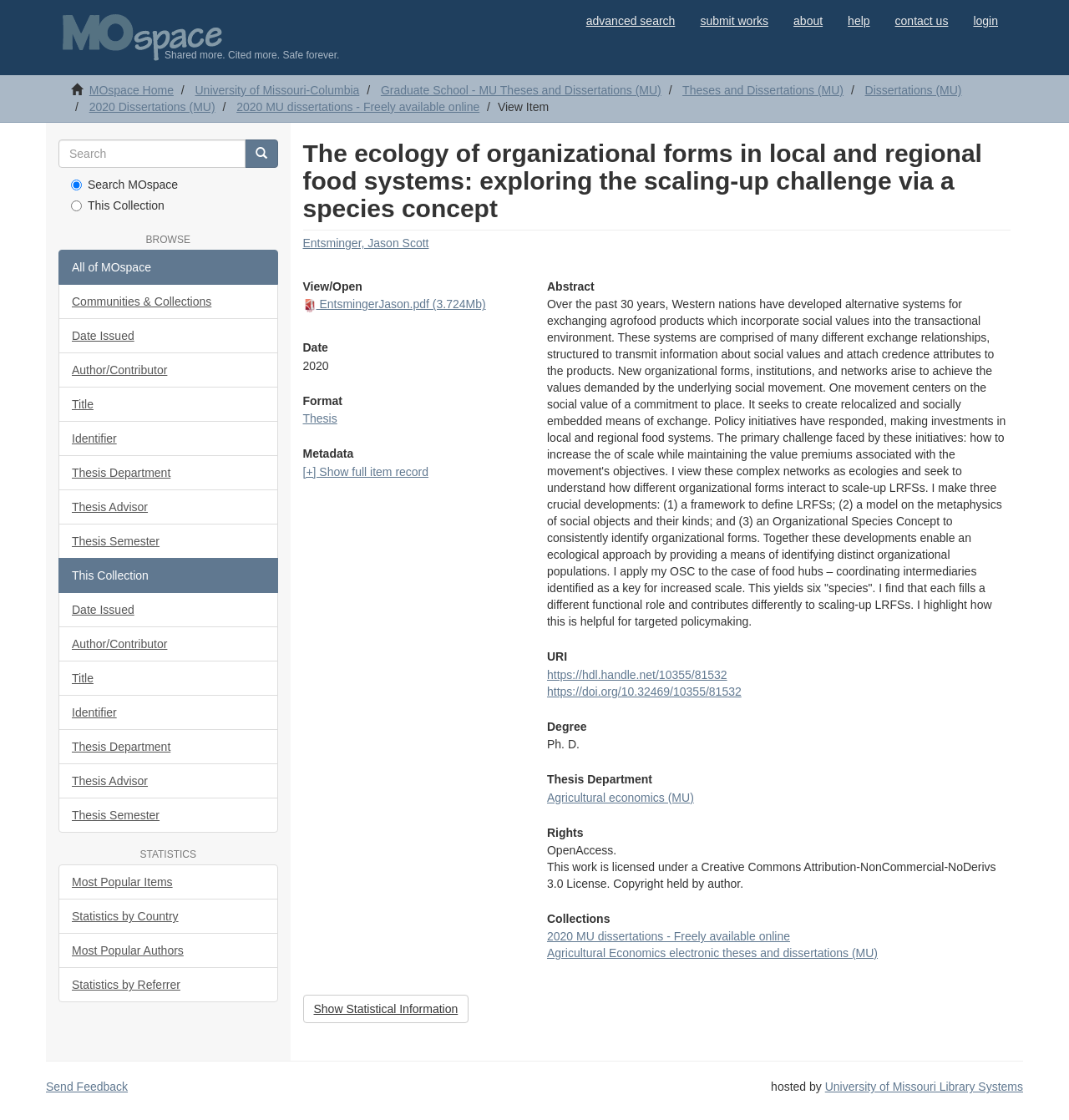Pinpoint the bounding box coordinates for the area that should be clicked to perform the following instruction: "send feedback".

[0.043, 0.964, 0.12, 0.976]